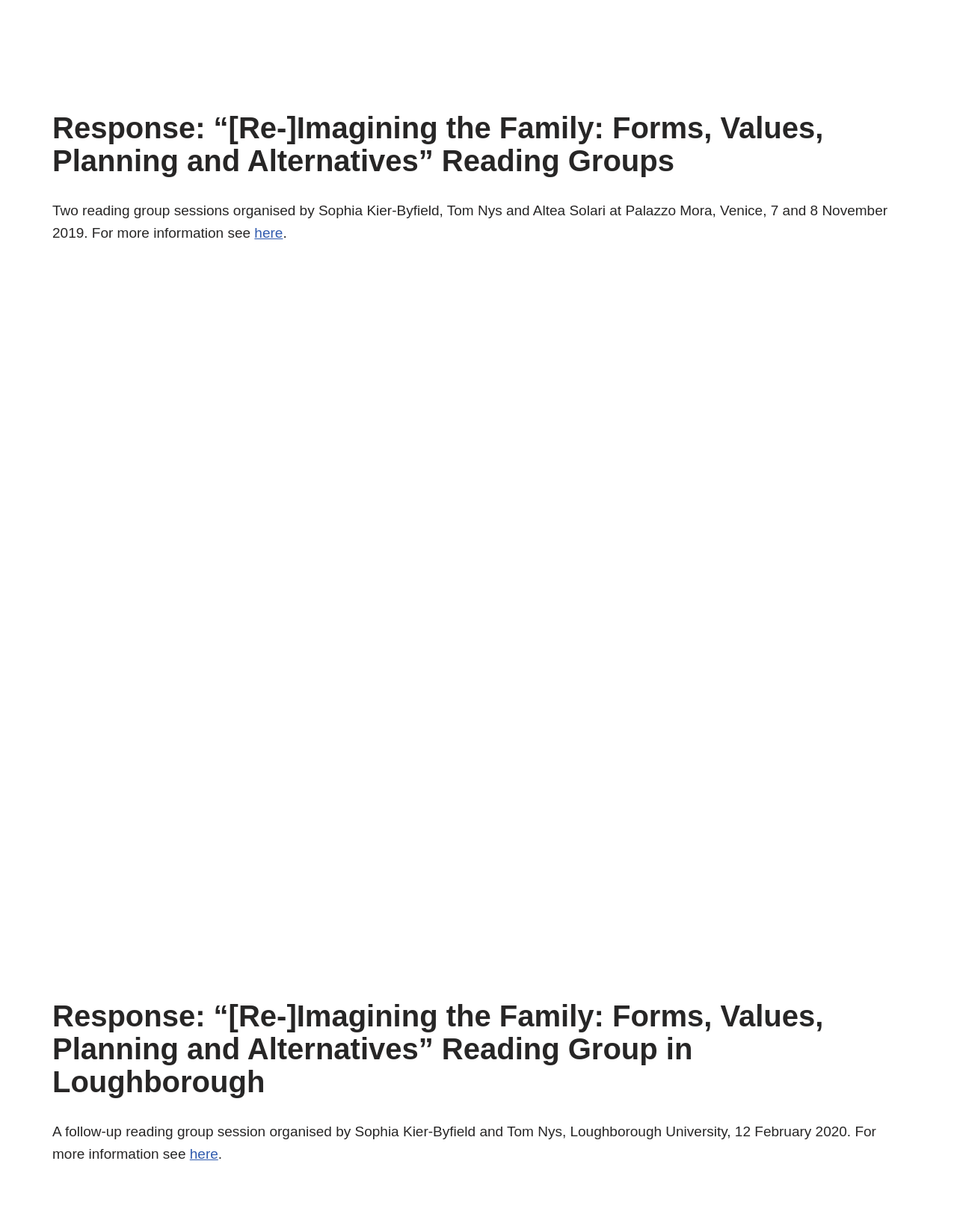Please provide a brief answer to the question using only one word or phrase: 
What is the date of the Loughborough reading group session?

12 February 2020